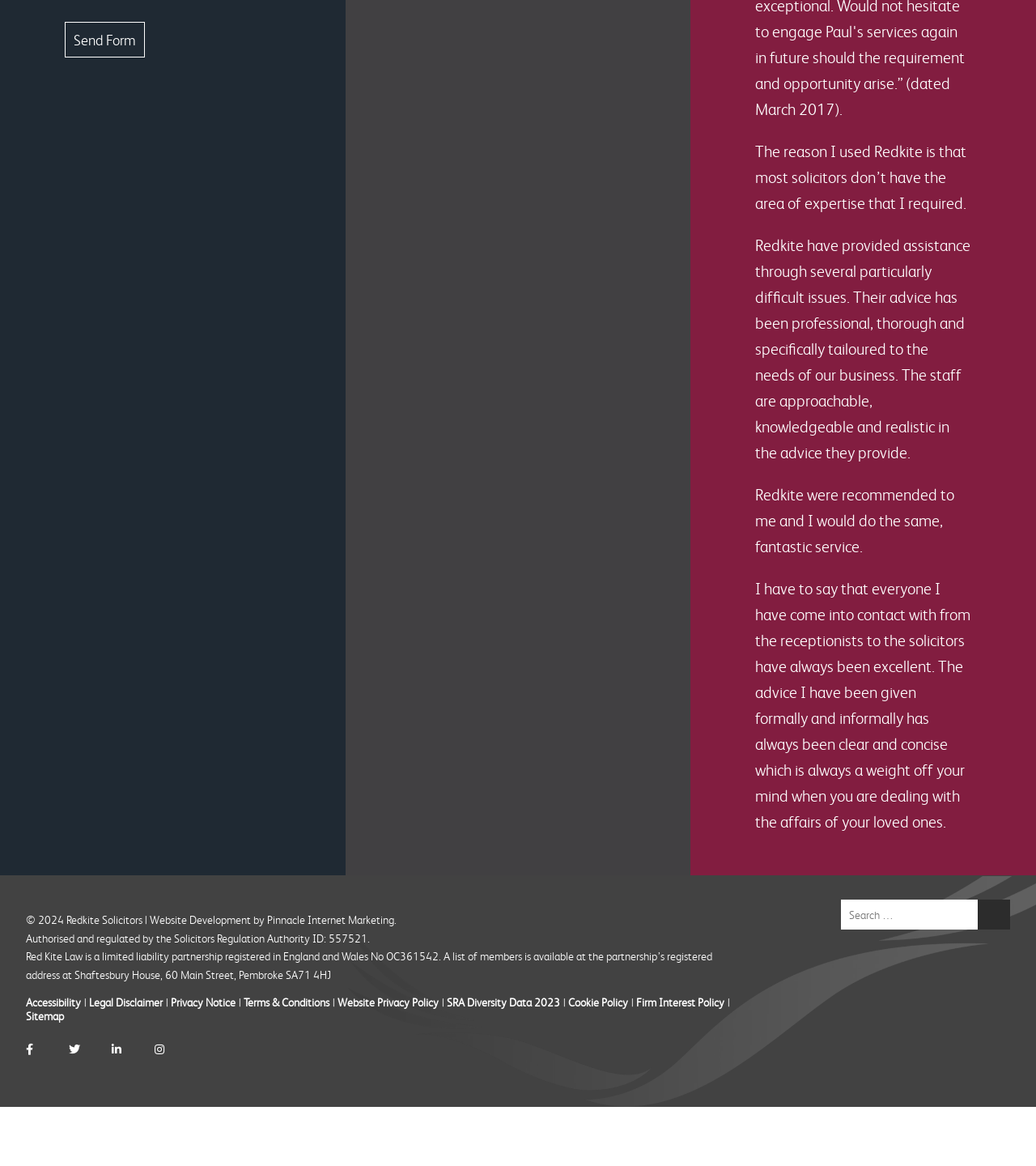Use a single word or phrase to answer the question:
What is the name of the solicitors' firm?

Redkite Solicitors